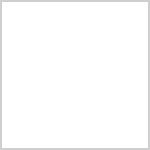Where is the image likely taken?
From the image, provide a succinct answer in one word or a short phrase.

Arches National Park